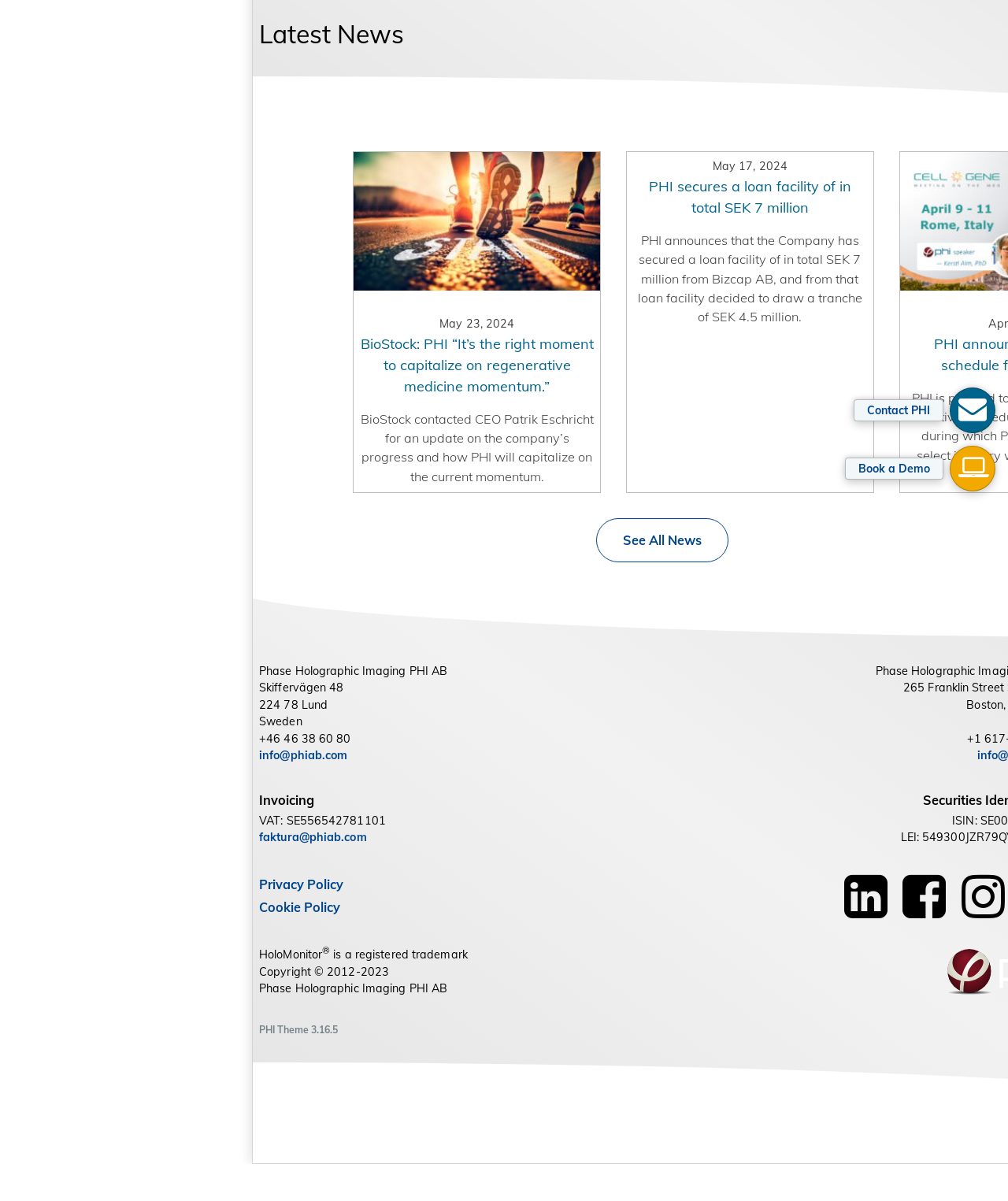Find the bounding box coordinates for the HTML element described in this sentence: "Cookie Policy". Provide the coordinates as four float numbers between 0 and 1, in the format [left, top, right, bottom].

[0.257, 0.78, 0.338, 0.793]